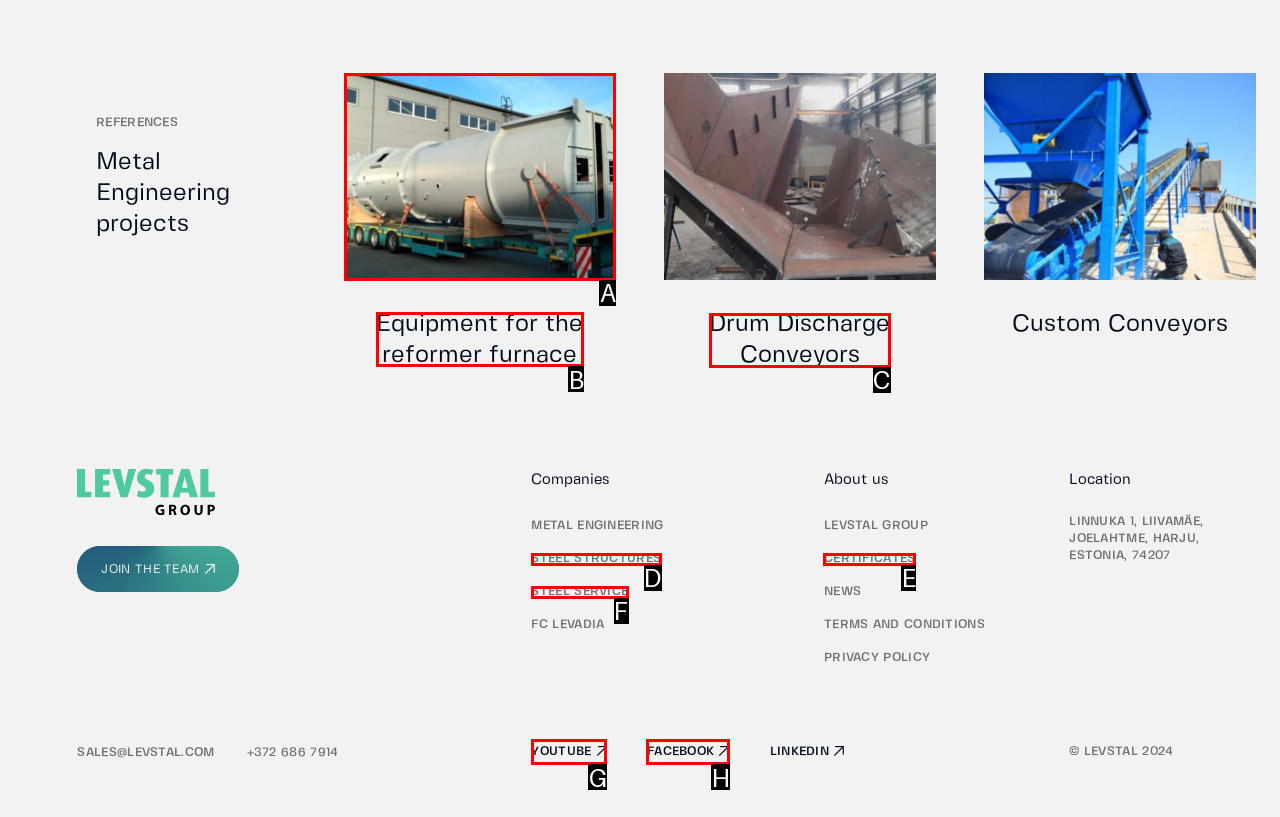Choose the letter of the option that needs to be clicked to perform the task: Click on the 'Equipment for the reformer furnace' link. Answer with the letter.

B